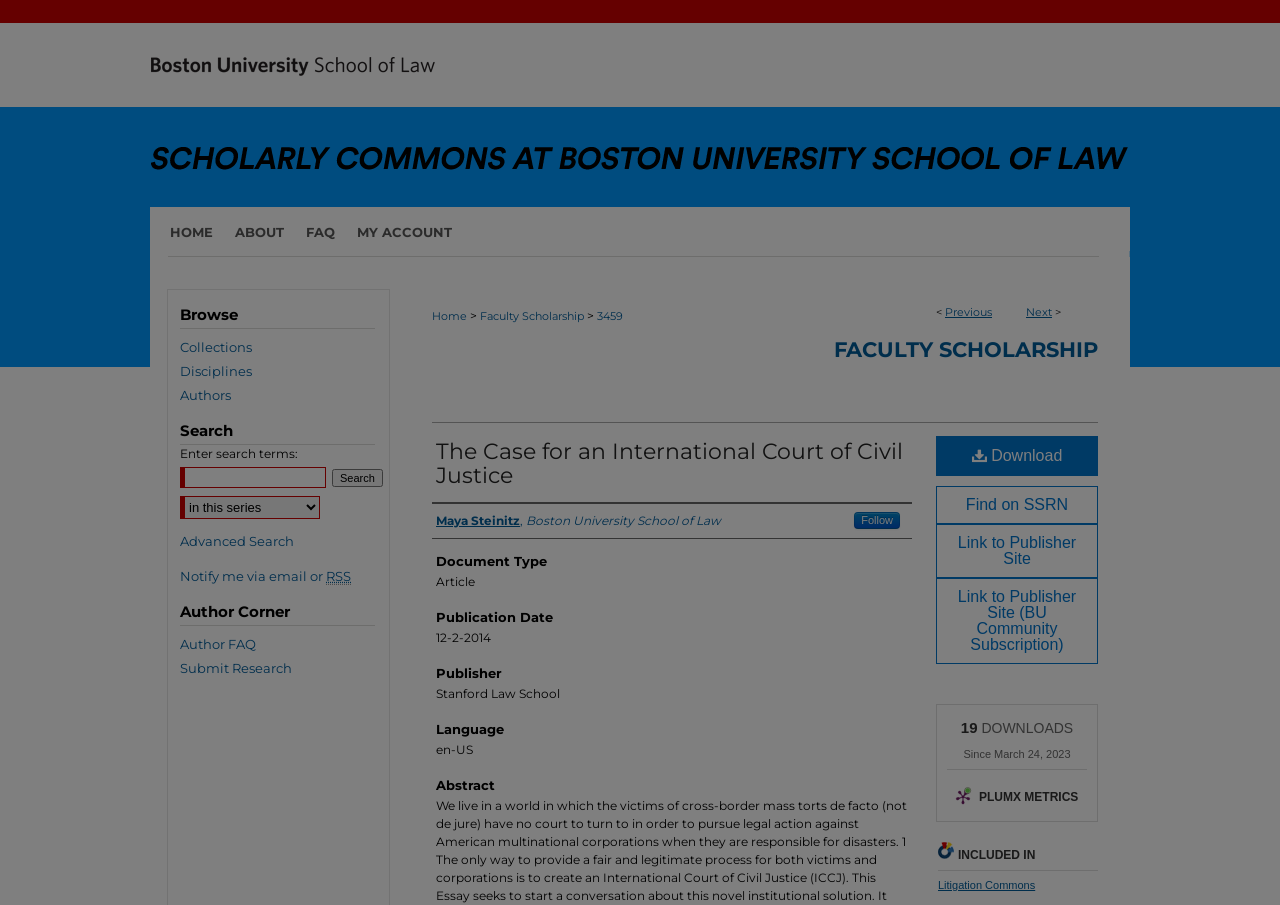Please give the bounding box coordinates of the area that should be clicked to fulfill the following instruction: "Download the article". The coordinates should be in the format of four float numbers from 0 to 1, i.e., [left, top, right, bottom].

[0.731, 0.482, 0.858, 0.526]